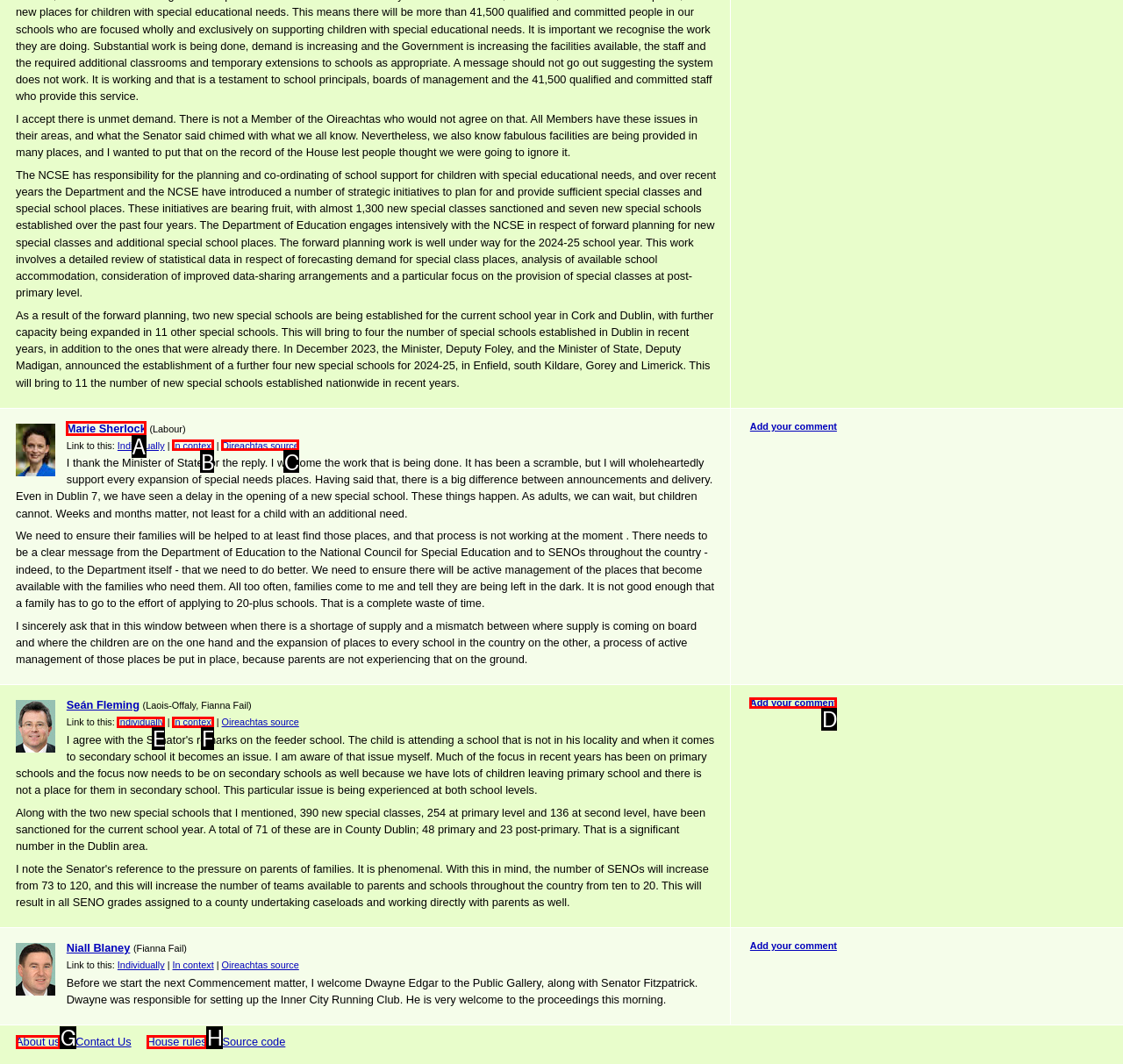Identify the HTML element that should be clicked to accomplish the task: View topic 'Backup schedule Frequently Asked Questions'
Provide the option's letter from the given choices.

None